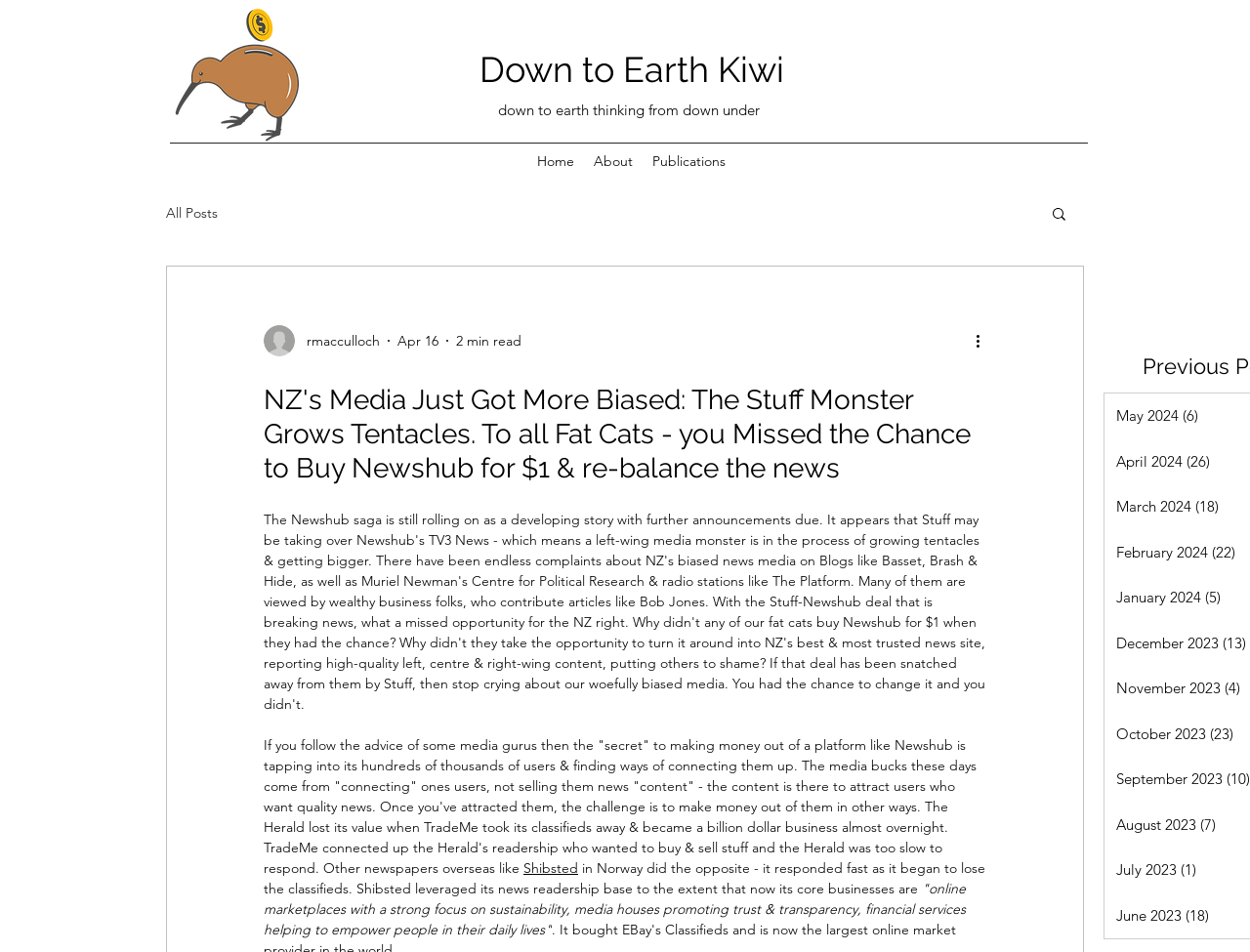Deliver a detailed narrative of the webpage's visual and textual elements.

The webpage is a blog titled "Down to Earth Kiwi" focused on economics and public policy. At the top left, there is a logo image, and next to it, a link to the blog's homepage with the title "Down to Earth Kiwi" and a tagline "down to earth thinking from down under". 

Below the logo, there is a navigation menu with links to "Home", "About", and "Publications". To the right of the navigation menu, there is a search button with a magnifying glass icon. 

Further down, there is a section dedicated to the blog. On the left, there is a writer's picture, and next to it, the writer's name "rmacculloch" and the date "Apr 16". Below the writer's information, there is a heading that reads "NZ's Media Just Got More Biased: The Stuff Monster Grows Tentacles. To all Fat Cats - you Missed the Chance to Buy Newshub for $1 & re-balance the news". 

Below the heading, there is a link to the article with the same title, and a brief summary of the article. The summary discusses how media companies make money by connecting users, not by selling news content. The article also mentions Shibsted, a company in Norway that leveraged its news readership base to create online marketplaces with a strong focus on sustainability. 

To the right of the article summary, there is a "More actions" button. At the bottom of the page, there is a region labeled "Home: Blog2", which may contain more blog posts or related content.